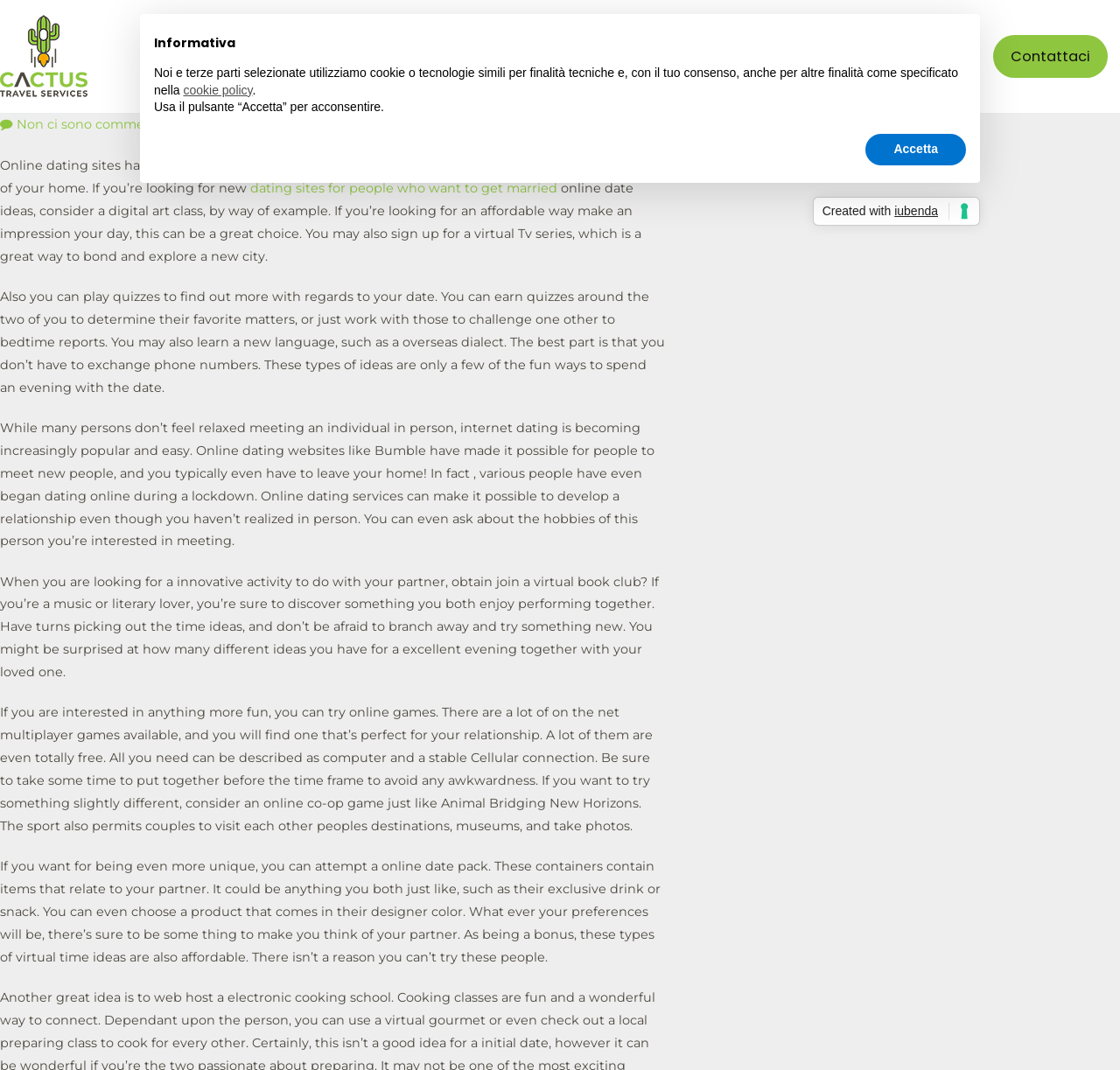Please identify the bounding box coordinates of the element's region that should be clicked to execute the following instruction: "Click the 'Close ×' button". The bounding box coordinates must be four float numbers between 0 and 1, i.e., [left, top, right, bottom].

None